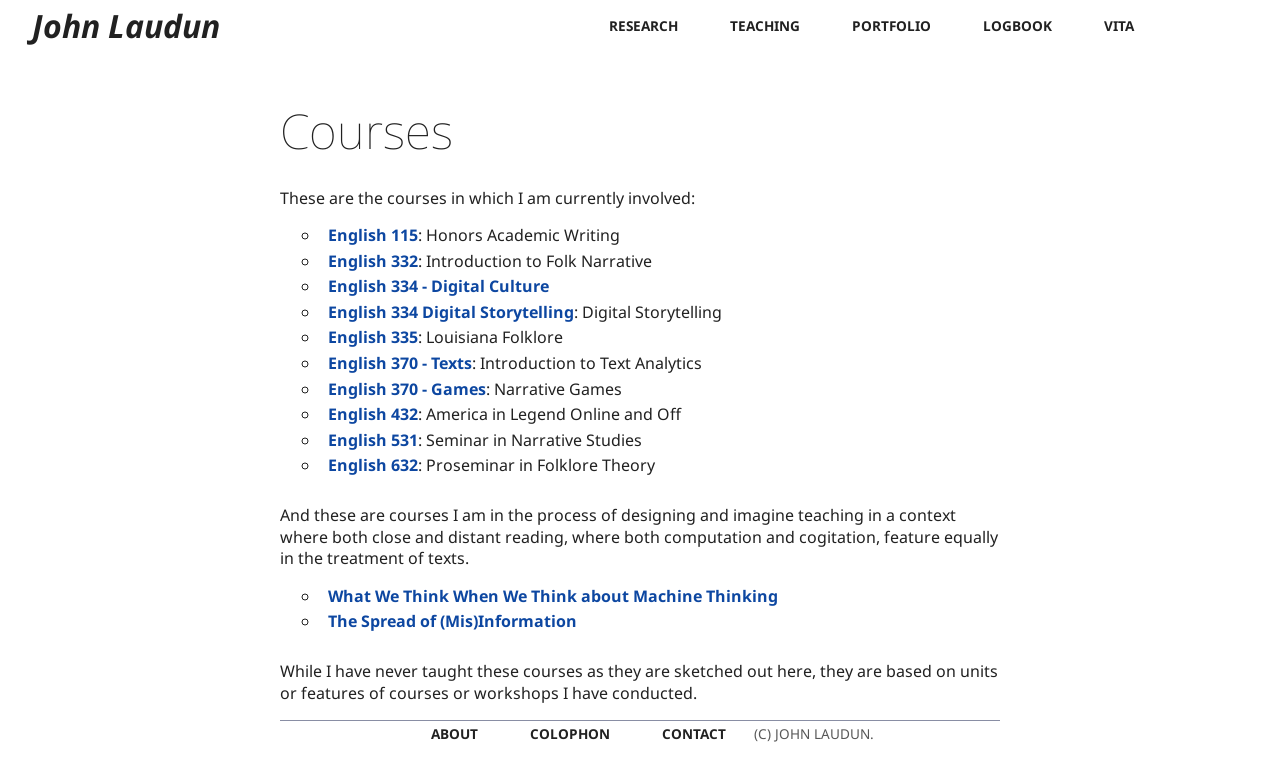Carefully examine the image and provide an in-depth answer to the question: What is the author's profession?

The answer can be inferred from the content of the webpage, which lists various courses that the author is currently involved in or has designed, suggesting that the author is a teacher or professor.